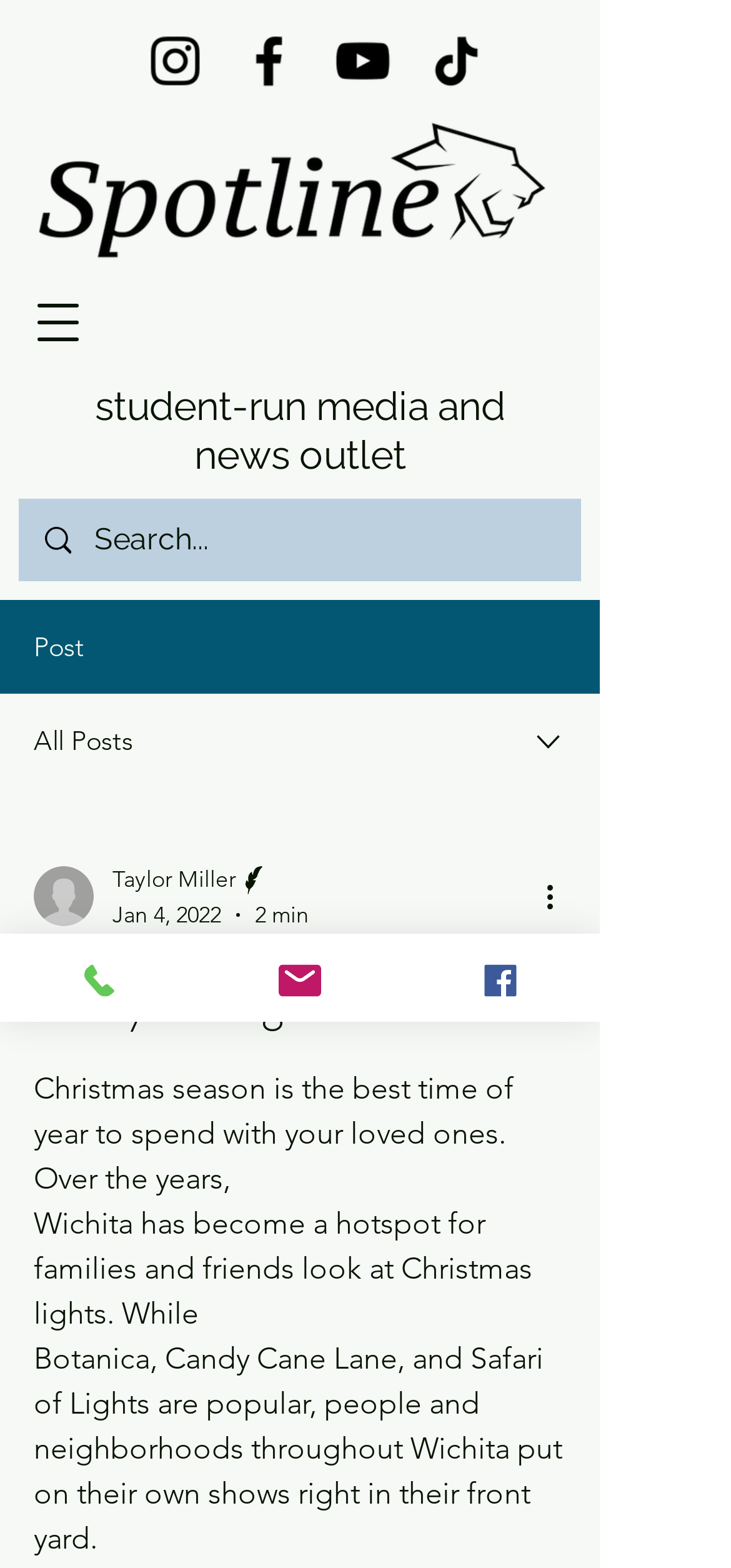Determine the bounding box coordinates for the clickable element required to fulfill the instruction: "Contact via Phone". Provide the coordinates as four float numbers between 0 and 1, i.e., [left, top, right, bottom].

[0.0, 0.595, 0.274, 0.652]